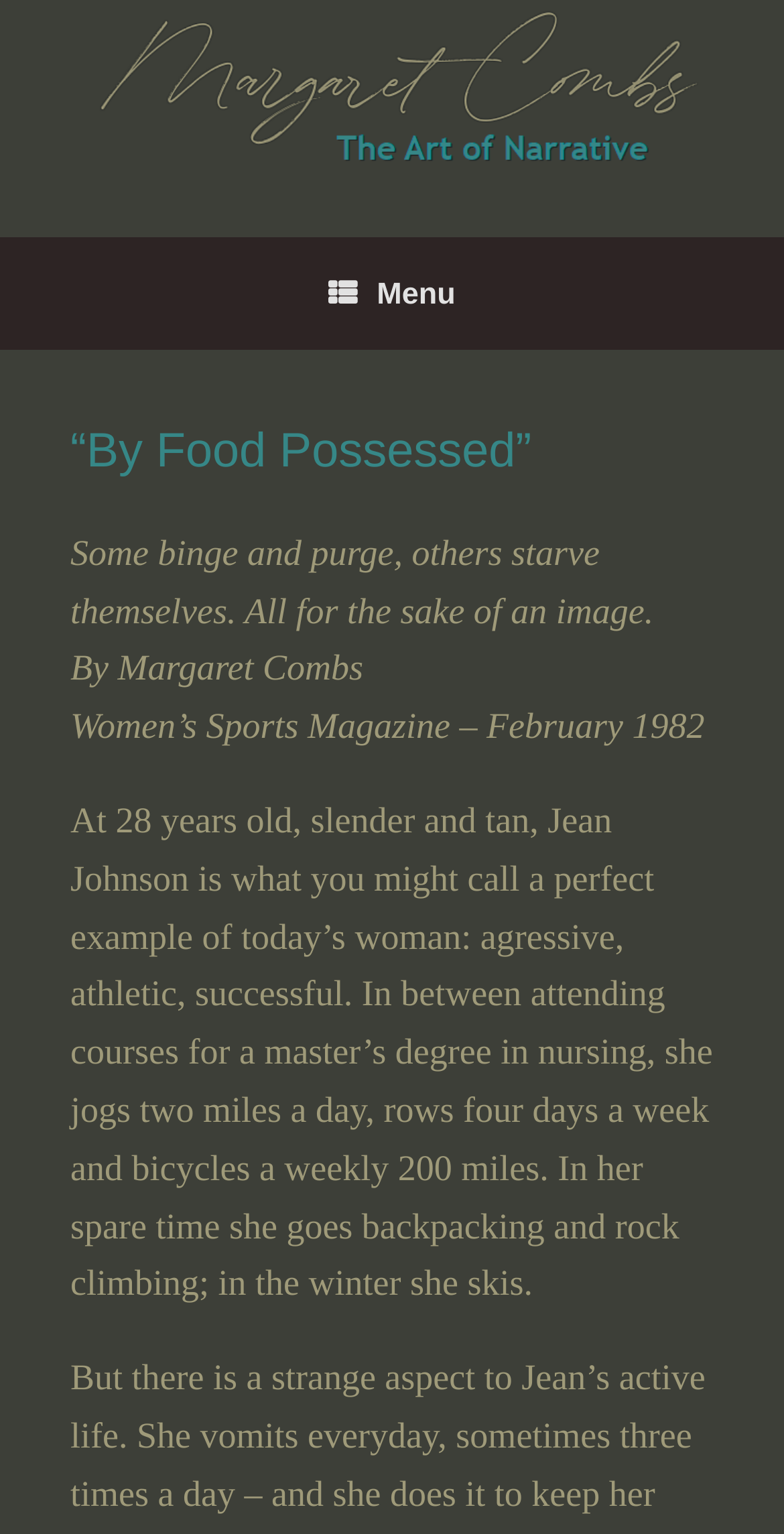What is the name of the magazine where the article was published?
Analyze the image and deliver a detailed answer to the question.

The text mentions 'Women’s Sports Magazine – February 1982' which indicates that the article was published in Women’s Sports Magazine.